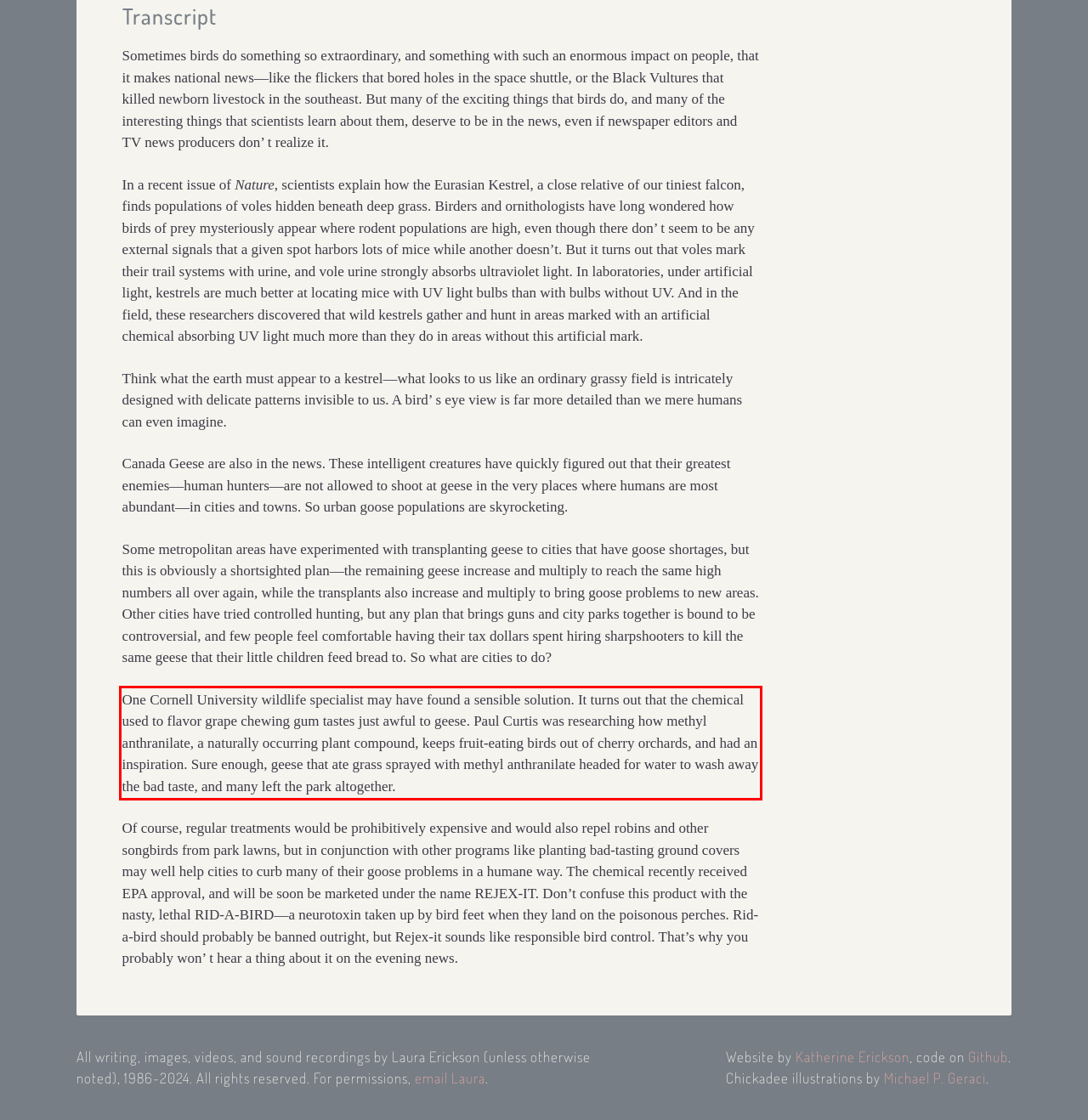You are provided with a screenshot of a webpage that includes a red bounding box. Extract and generate the text content found within the red bounding box.

One Cornell University wildlife specialist may have found a sensible solution. It turns out that the chemical used to flavor grape chewing gum tastes just awful to geese. Paul Curtis was researching how methyl anthranilate, a naturally occurring plant compound, keeps fruit-eating birds out of cherry orchards, and had an inspiration. Sure enough, geese that ate grass sprayed with methyl anthranilate headed for water to wash away the bad taste, and many left the park altogether.